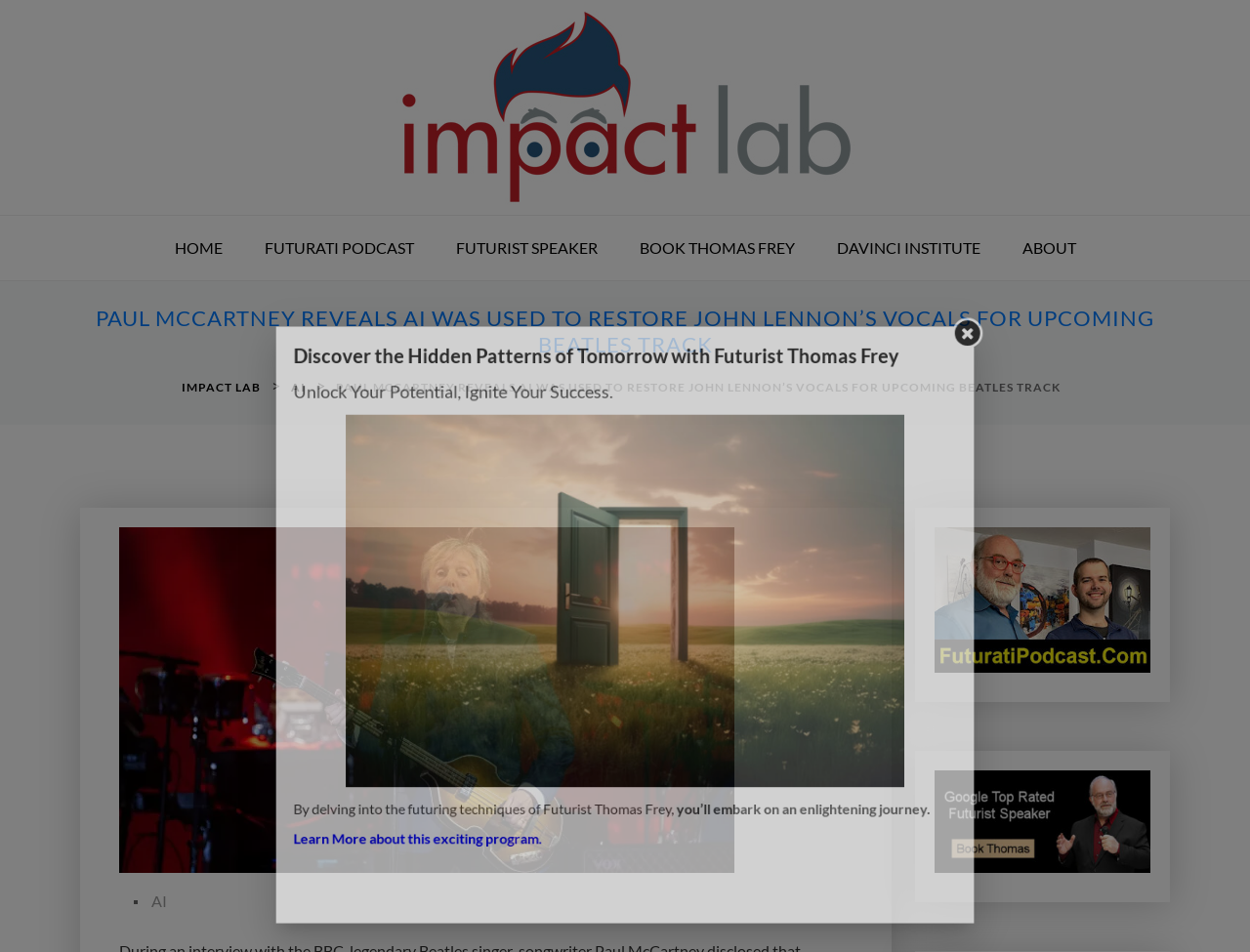Kindly respond to the following question with a single word or a brief phrase: 
How many links are in the top navigation bar?

6